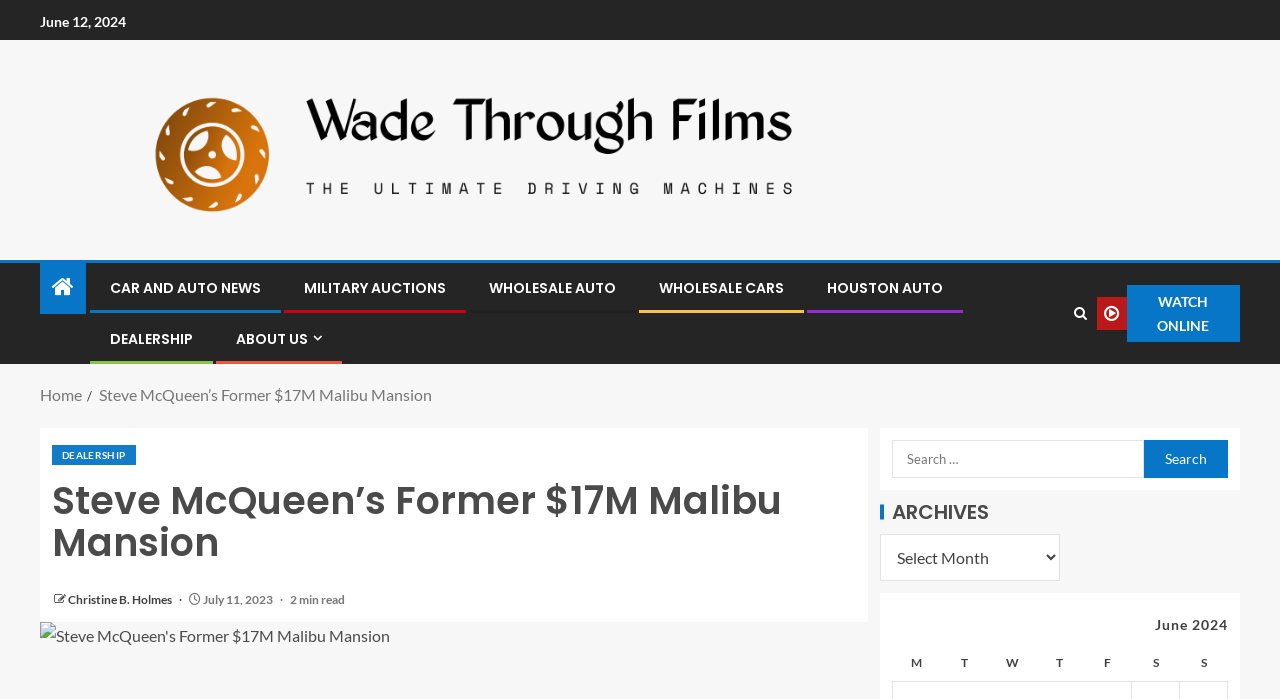Please identify the bounding box coordinates of the region to click in order to complete the task: "Click on the 'ARCHIVES' heading". The coordinates must be four float numbers between 0 and 1, specified as [left, top, right, bottom].

[0.688, 0.718, 0.969, 0.747]